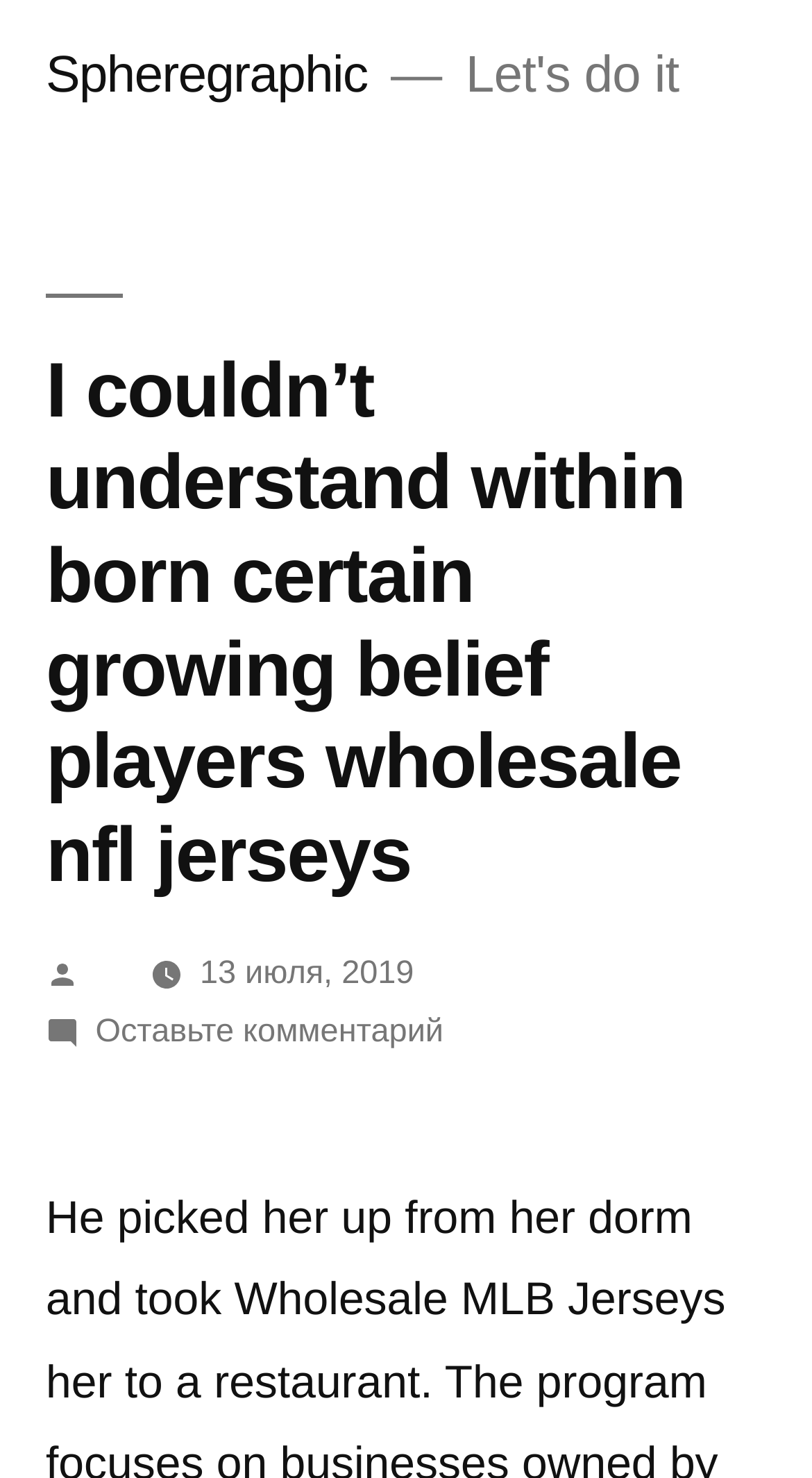What is the date of the article?
Please analyze the image and answer the question with as much detail as possible.

I found the date of the article by looking at the link element with the text '13 июля, 2019' which is located below the article title and above the 'Оставьте комментарий к I couldn’t understand within born certain growing belief players wholesale nfl jerseys' link.